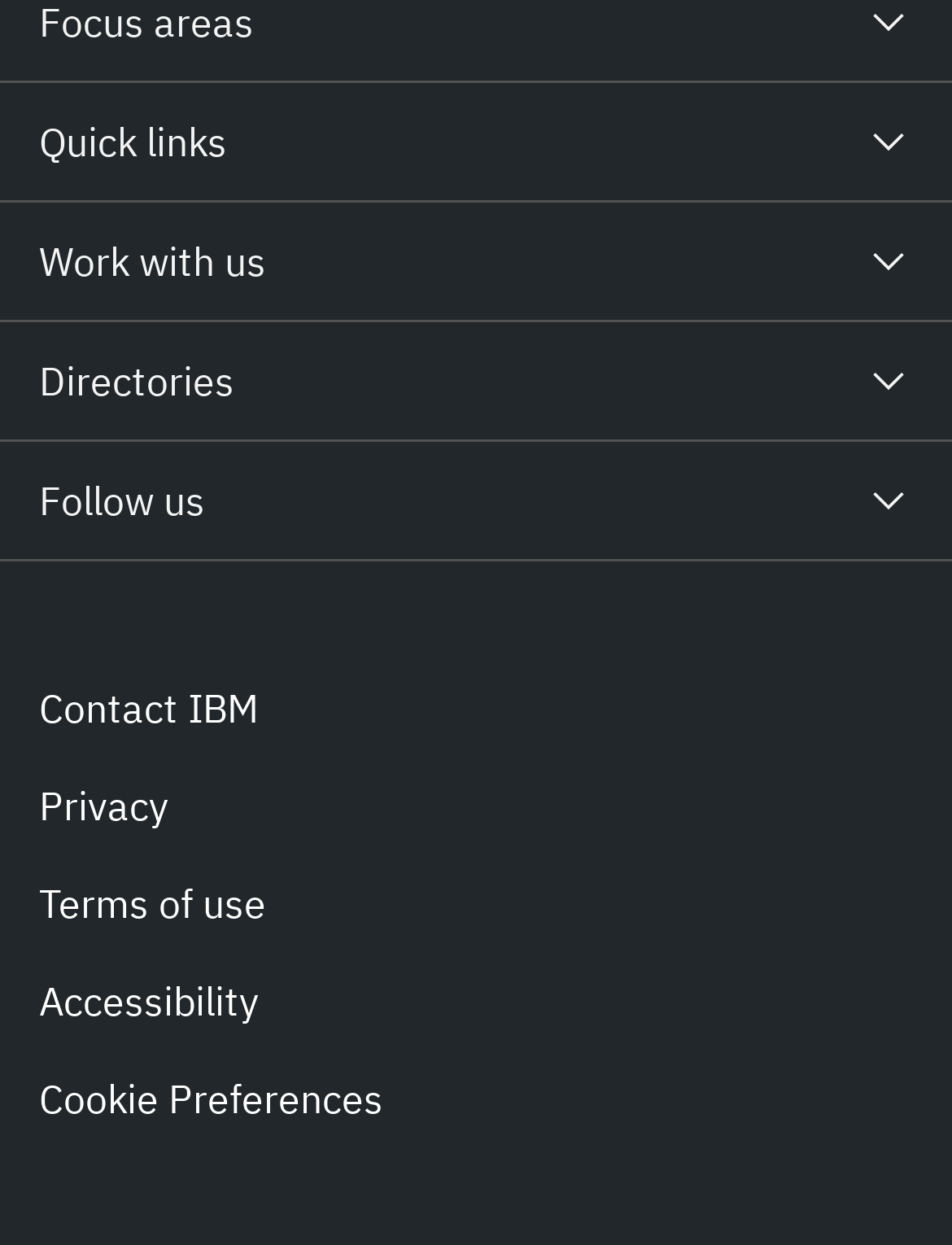Identify the bounding box coordinates of the region that should be clicked to execute the following instruction: "Learn about us".

None